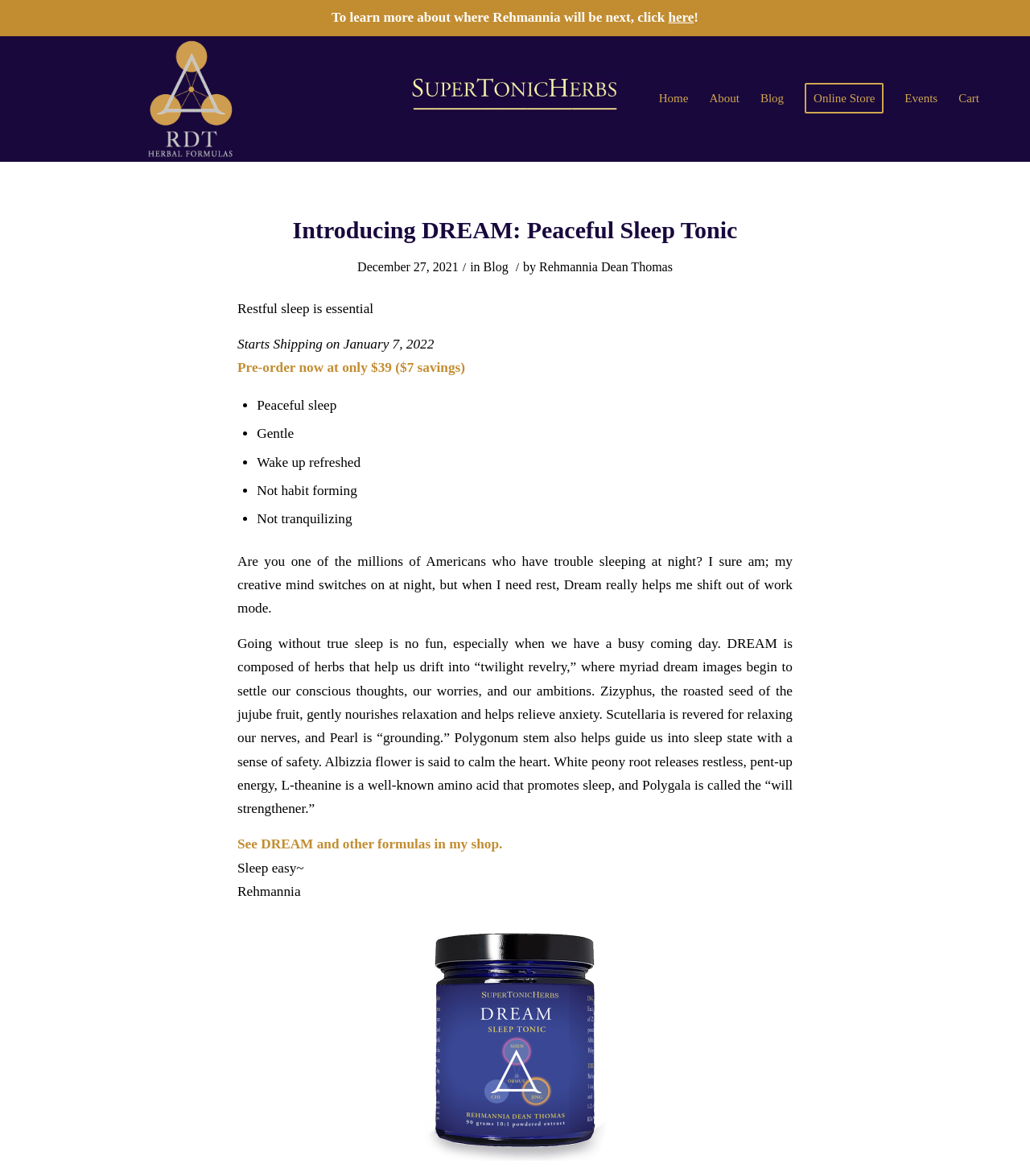What is the price of the DREAM formula?
Look at the image and provide a short answer using one word or a phrase.

$39